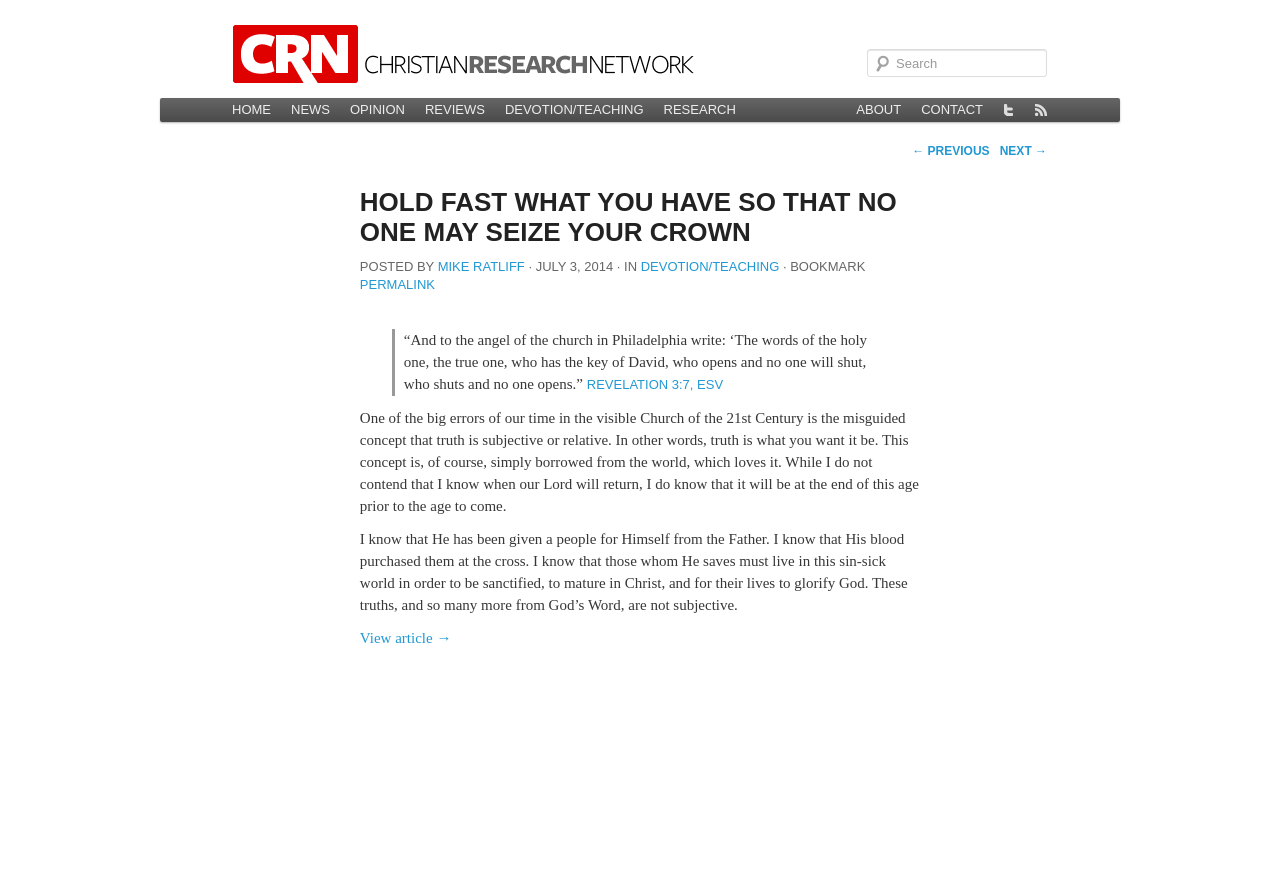Describe every aspect of the webpage comprehensively.

This webpage appears to be a Christian blog or article page. At the top, there is a search bar and a menu with links to different sections of the website, including "HOME", "NEWS", "OPINION", "REVIEWS", "DEVOTION/TEACHING", and "RESEARCH". Below the menu, there is a header with the title "HOLD FAST WHAT YOU HAVE SO THAT NO ONE MAY SEIZE YOUR CROWN" in large font.

The main content of the page is an article with a heading that matches the title of the webpage. The article is written by "MIKE RATLIFF" and was posted on "JULY 3, 2014". The article begins with a blockquote containing a Bible verse from Revelation 3:7, ESV. The verse is followed by a passage of text that discusses the concept of truth in the modern church, arguing that truth is not subjective or relative, but rather based on God's Word.

The article continues with several paragraphs of text that explore this idea further, discussing the importance of living in a sin-sick world in order to be sanctified and mature in Christ. At the bottom of the article, there is a link to "View article →", which may lead to a longer or more detailed version of the article.

On the right side of the page, there are links to social media and a news feed, as well as navigation links to previous and next articles.